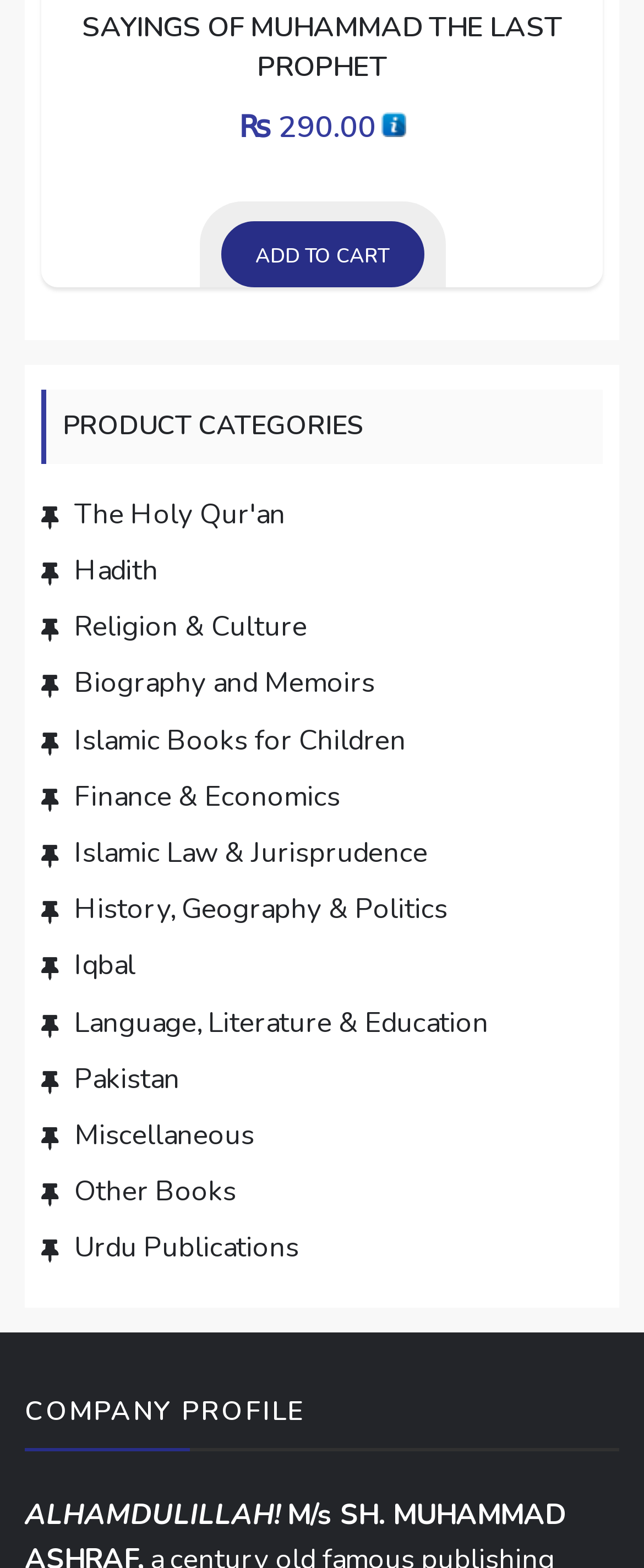Carefully examine the image and provide an in-depth answer to the question: How many product categories are there?

The product categories can be found in the left sidebar of the webpage, where 14 links are listed under the heading 'PRODUCT CATEGORIES', including 'The Holy Qur'an', 'Hadith', 'Religion & Culture', and so on.